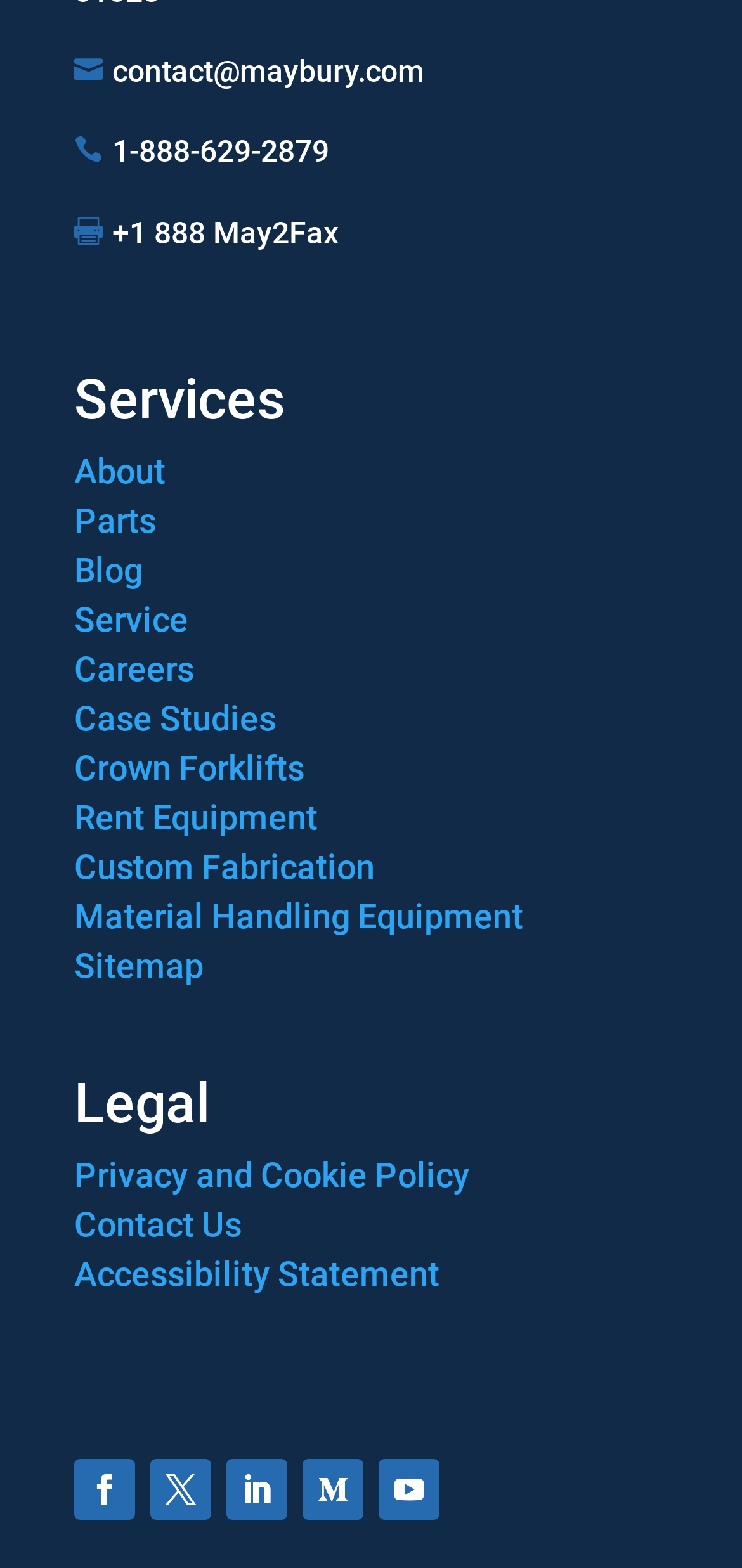Identify the bounding box coordinates of the section that should be clicked to achieve the task described: "Call the customer service".

[0.151, 0.085, 0.444, 0.108]